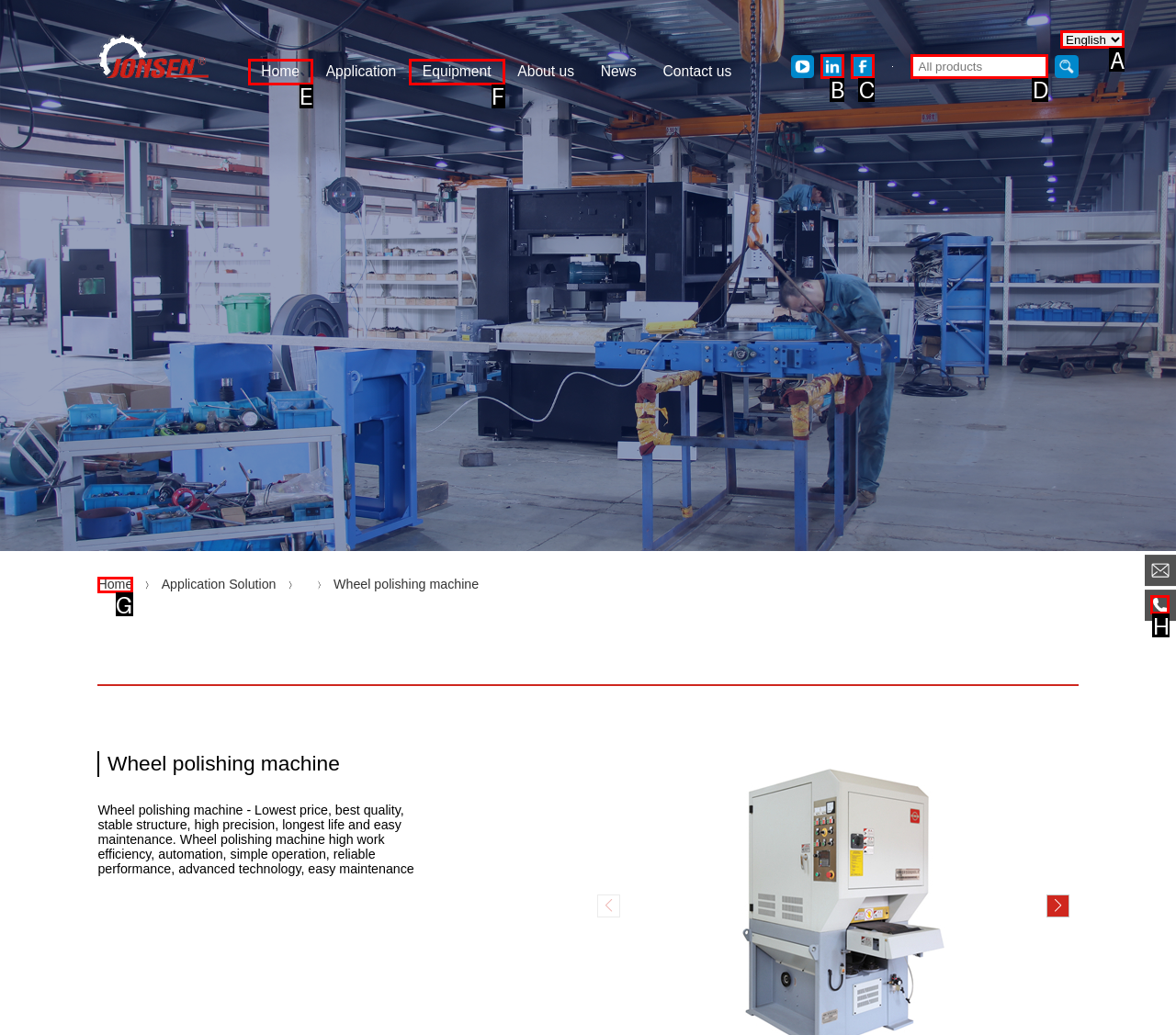Select the HTML element that needs to be clicked to carry out the task: Select an option from the combobox
Provide the letter of the correct option.

A